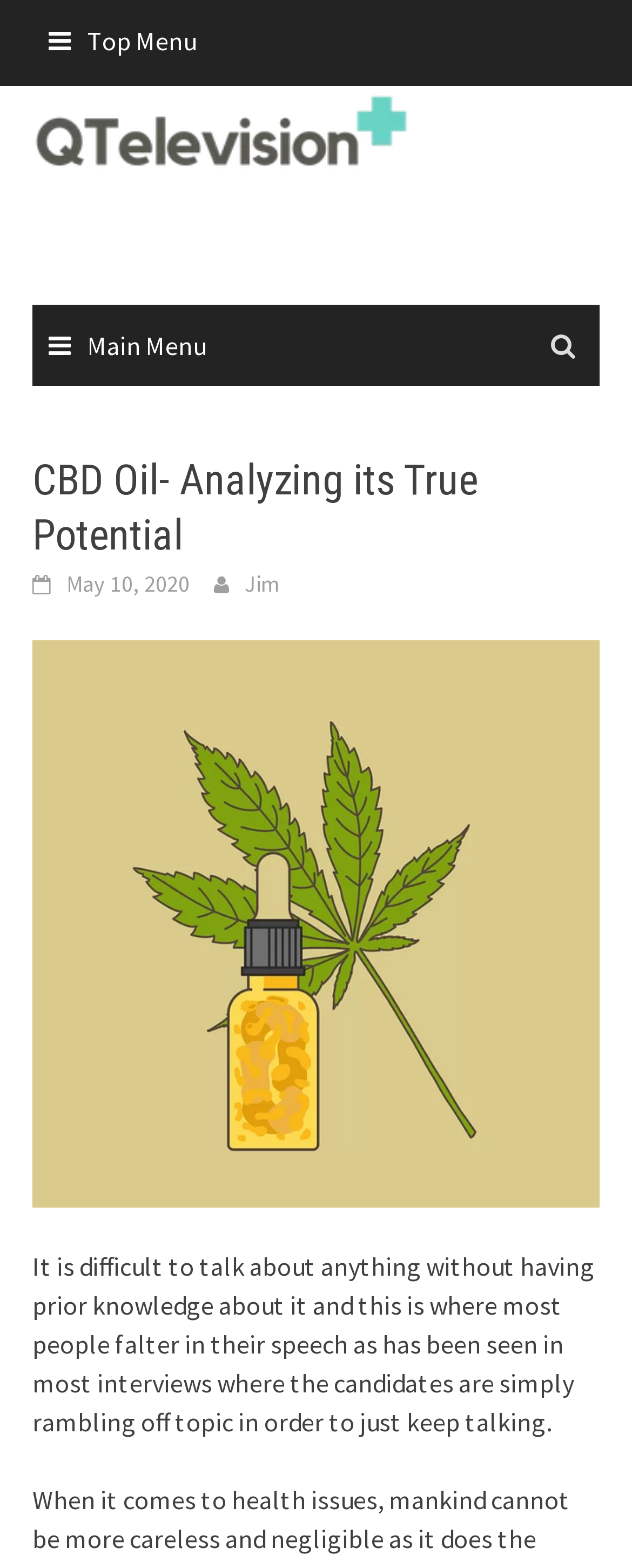Please determine the bounding box coordinates for the element with the description: "May 10, 2020May 15, 2020".

[0.105, 0.362, 0.3, 0.381]